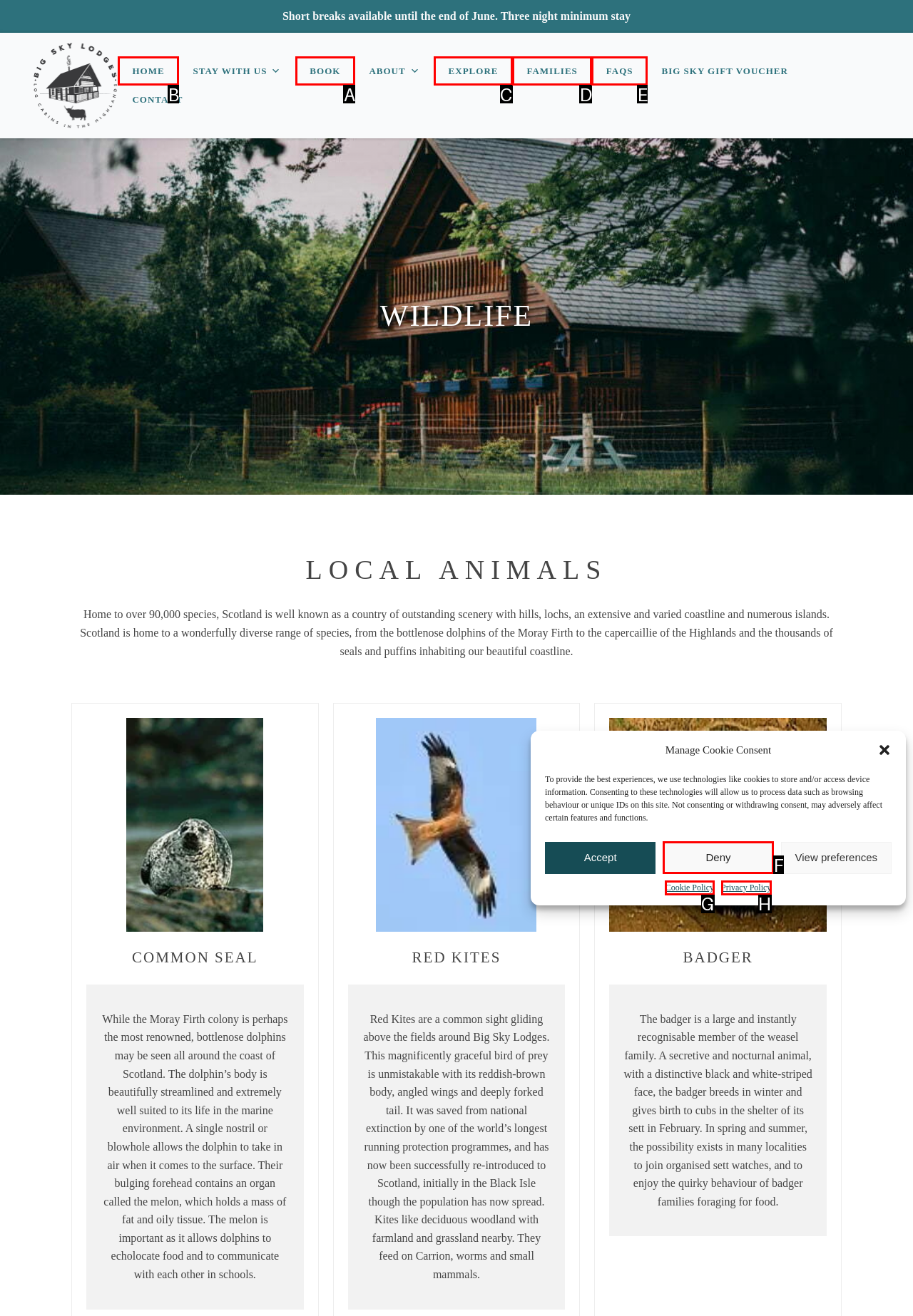Select the correct option from the given choices to perform this task: Click the BOOK link. Provide the letter of that option.

A